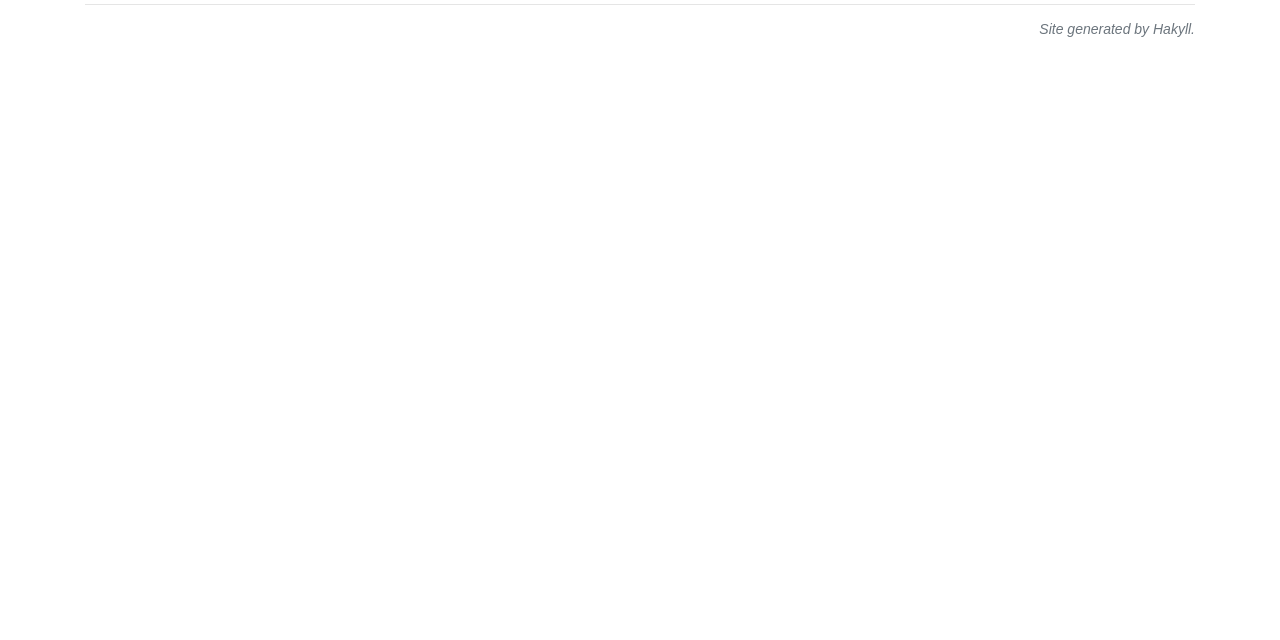Determine the bounding box for the described HTML element: "Hakyll". Ensure the coordinates are four float numbers between 0 and 1 in the format [left, top, right, bottom].

[0.901, 0.032, 0.931, 0.057]